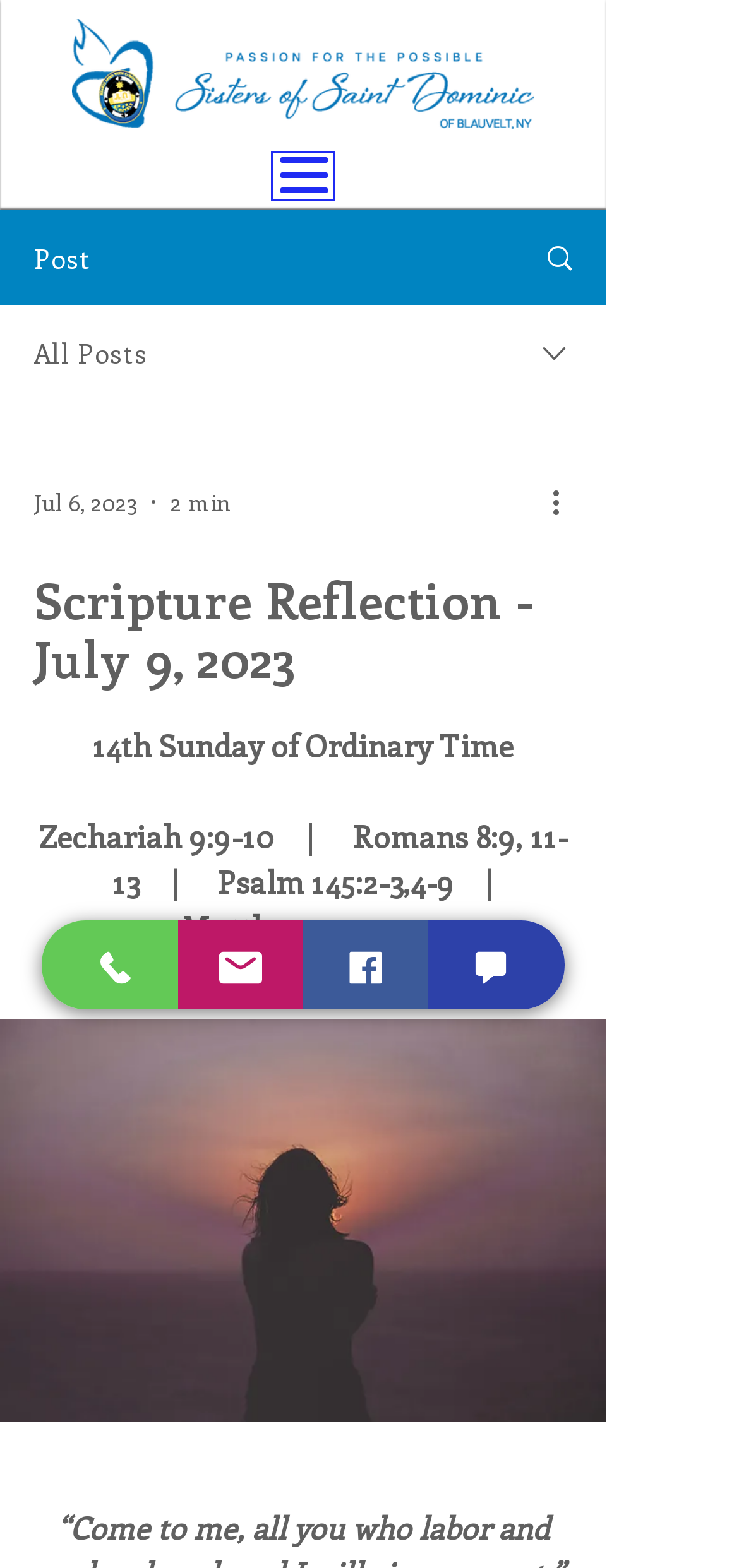How many Bible passages are mentioned in the scripture reflection?
Look at the image and answer with only one word or phrase.

4